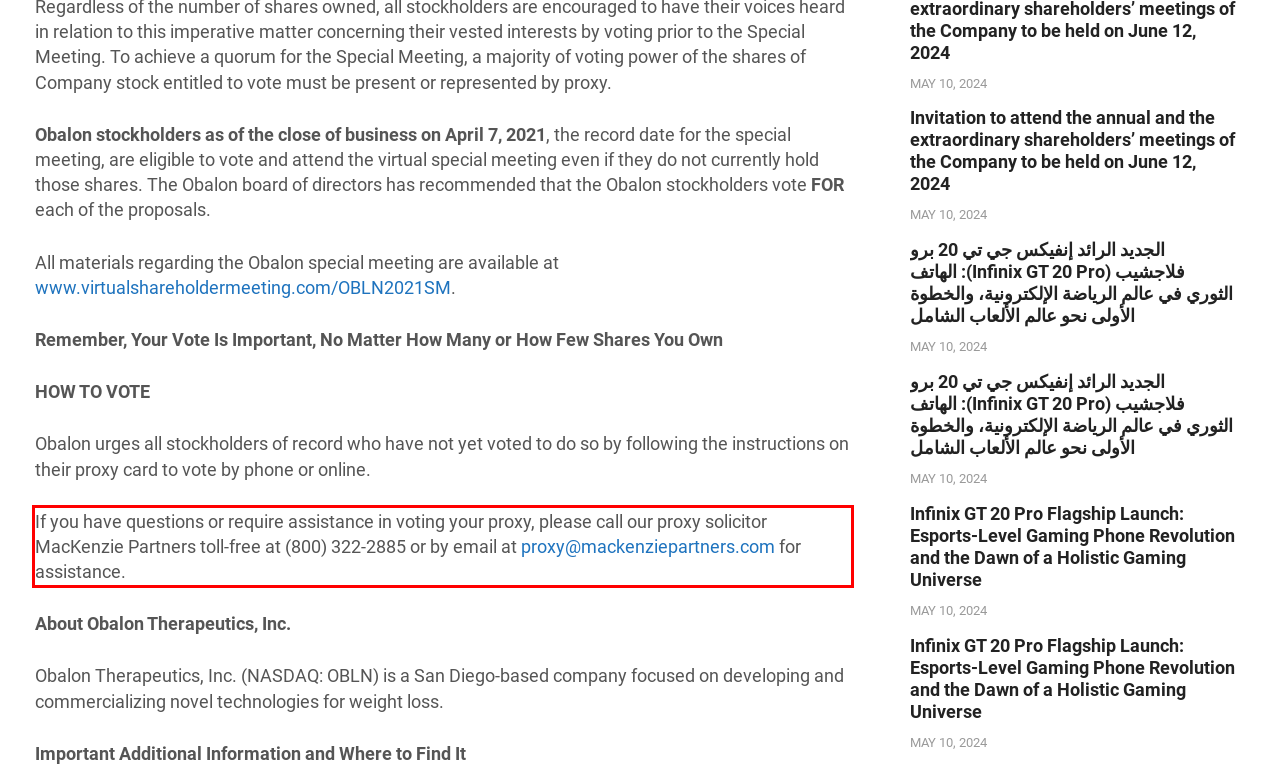Analyze the screenshot of the webpage and extract the text from the UI element that is inside the red bounding box.

If you have questions or require assistance in voting your proxy, please call our proxy solicitor MacKenzie Partners toll-free at (800) 322-2885 or by email at proxy@mackenziepartners.com for assistance.